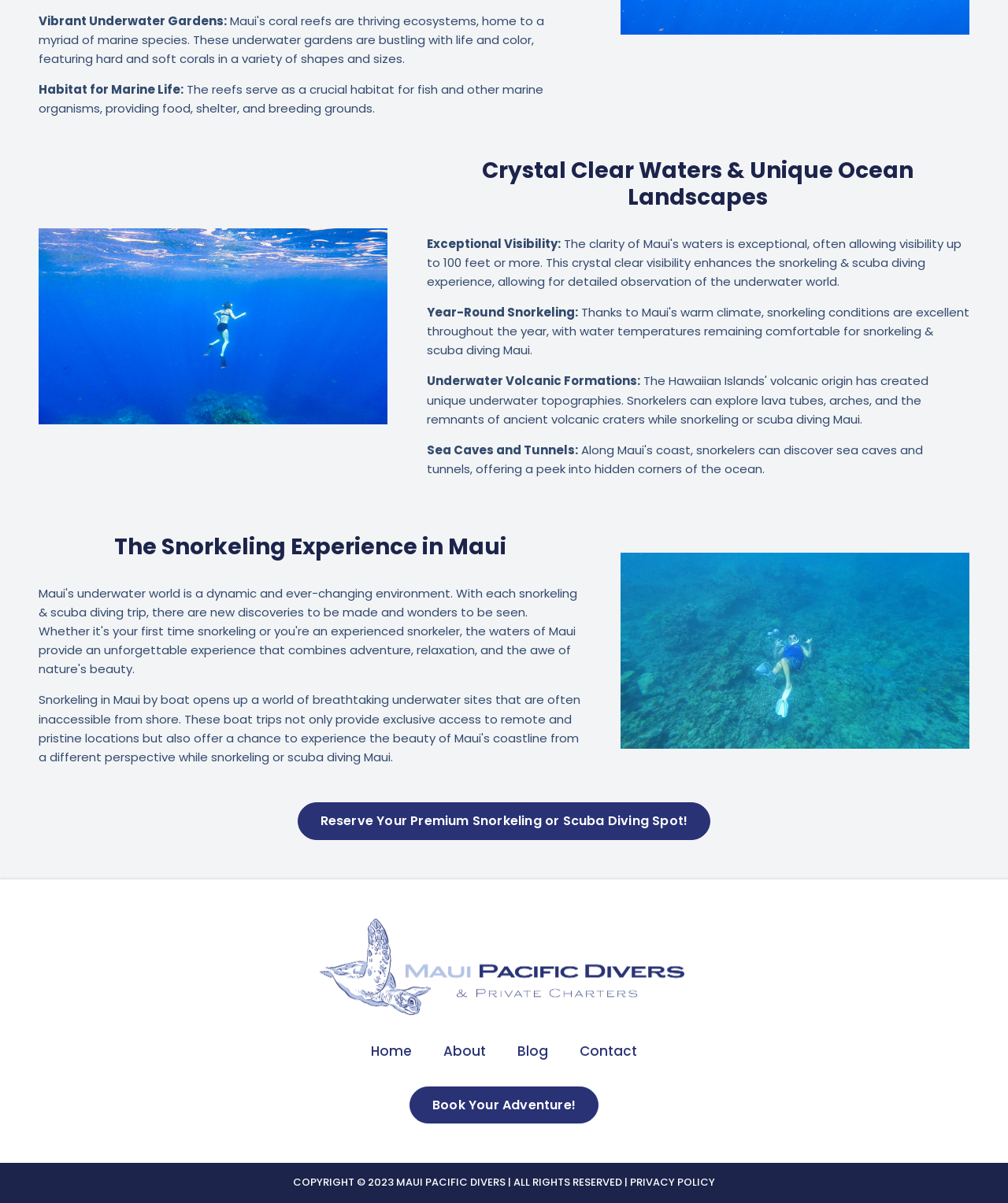Provide the bounding box coordinates of the UI element that matches the description: "About".

[0.44, 0.865, 0.482, 0.883]